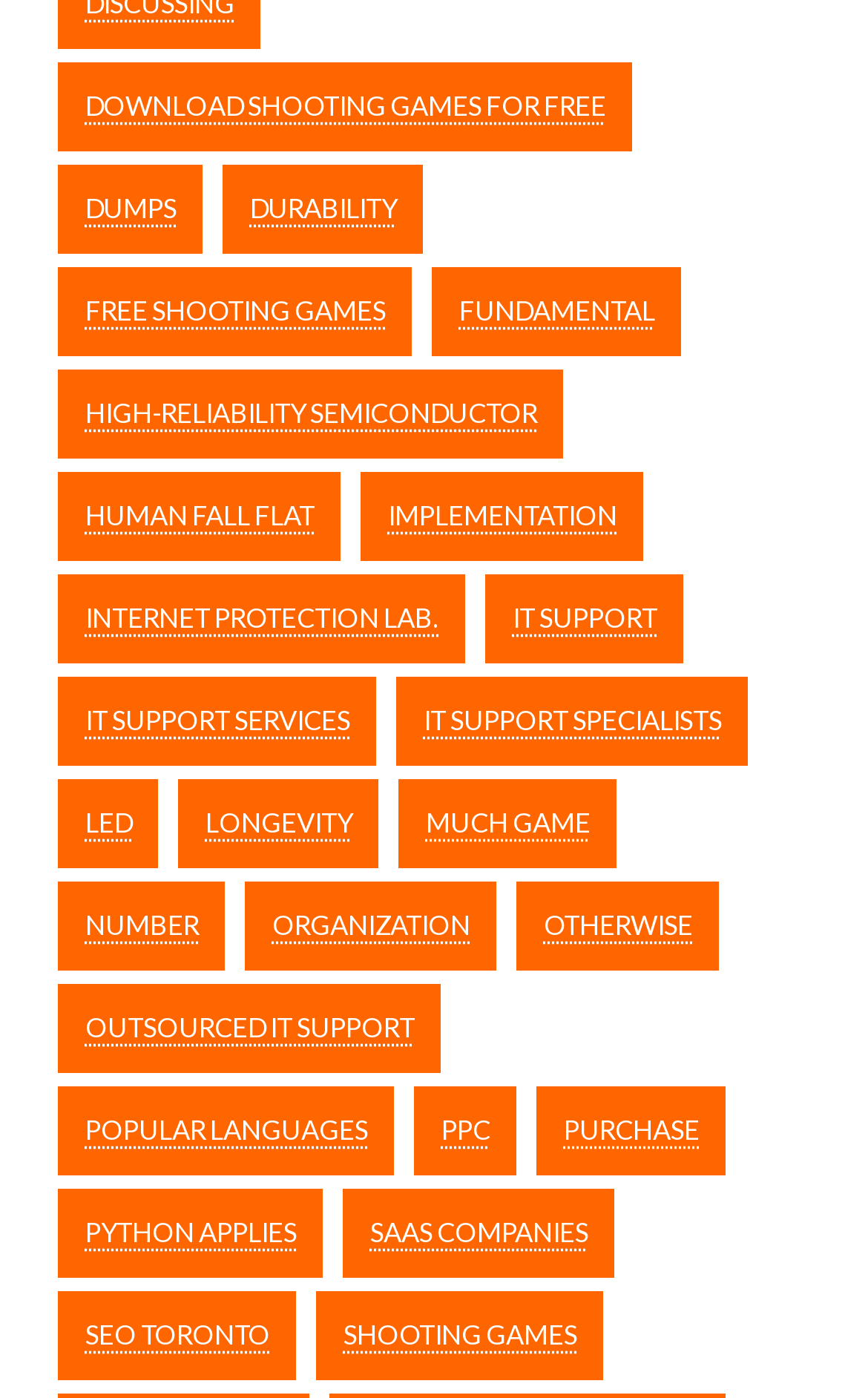Respond with a single word or short phrase to the following question: 
What is the last link on the webpage?

SHOOTING GAMES